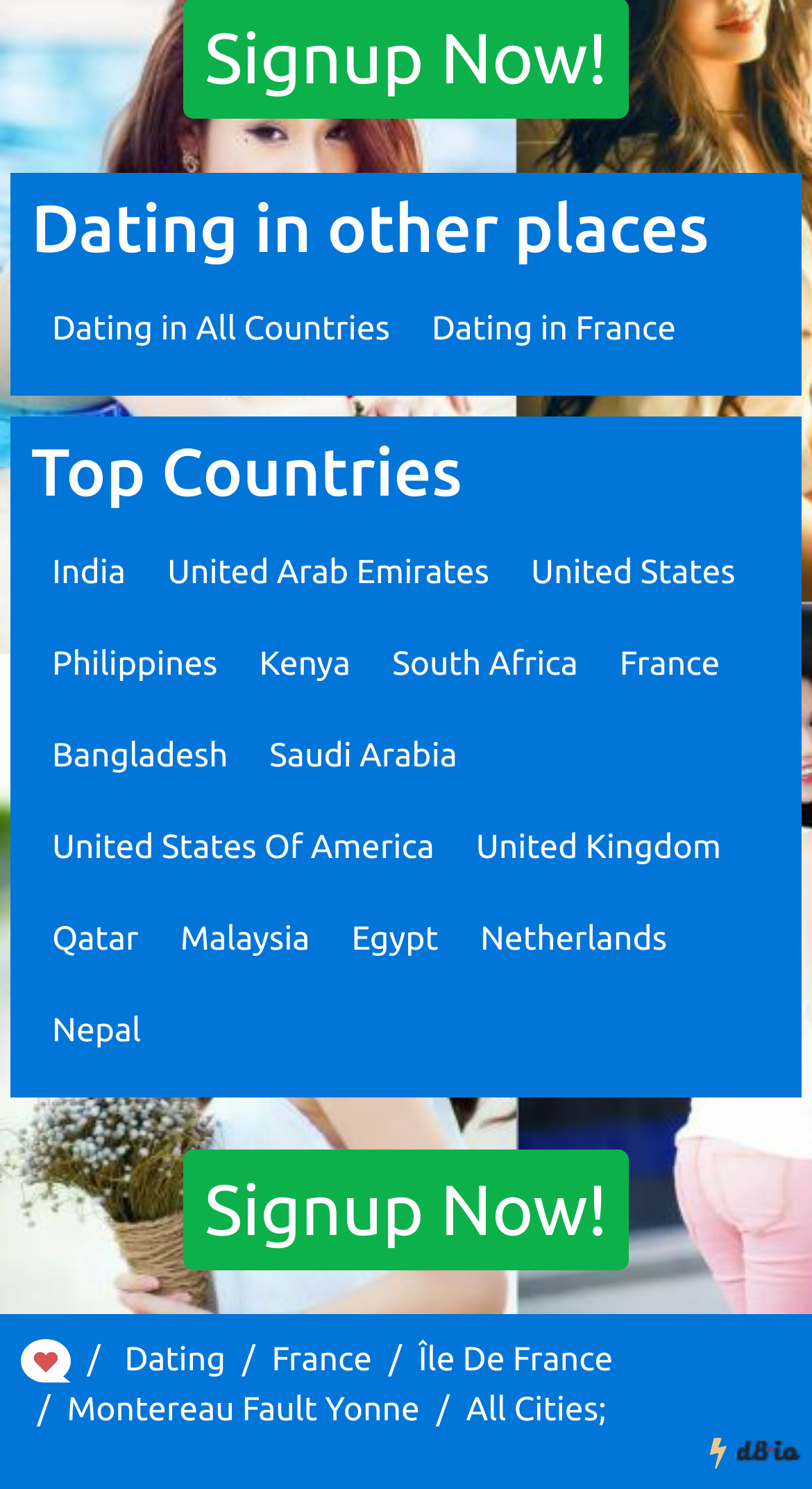Using a single word or phrase, answer the following question: 
Is there a 'Signup Now!' button on the webpage?

Yes